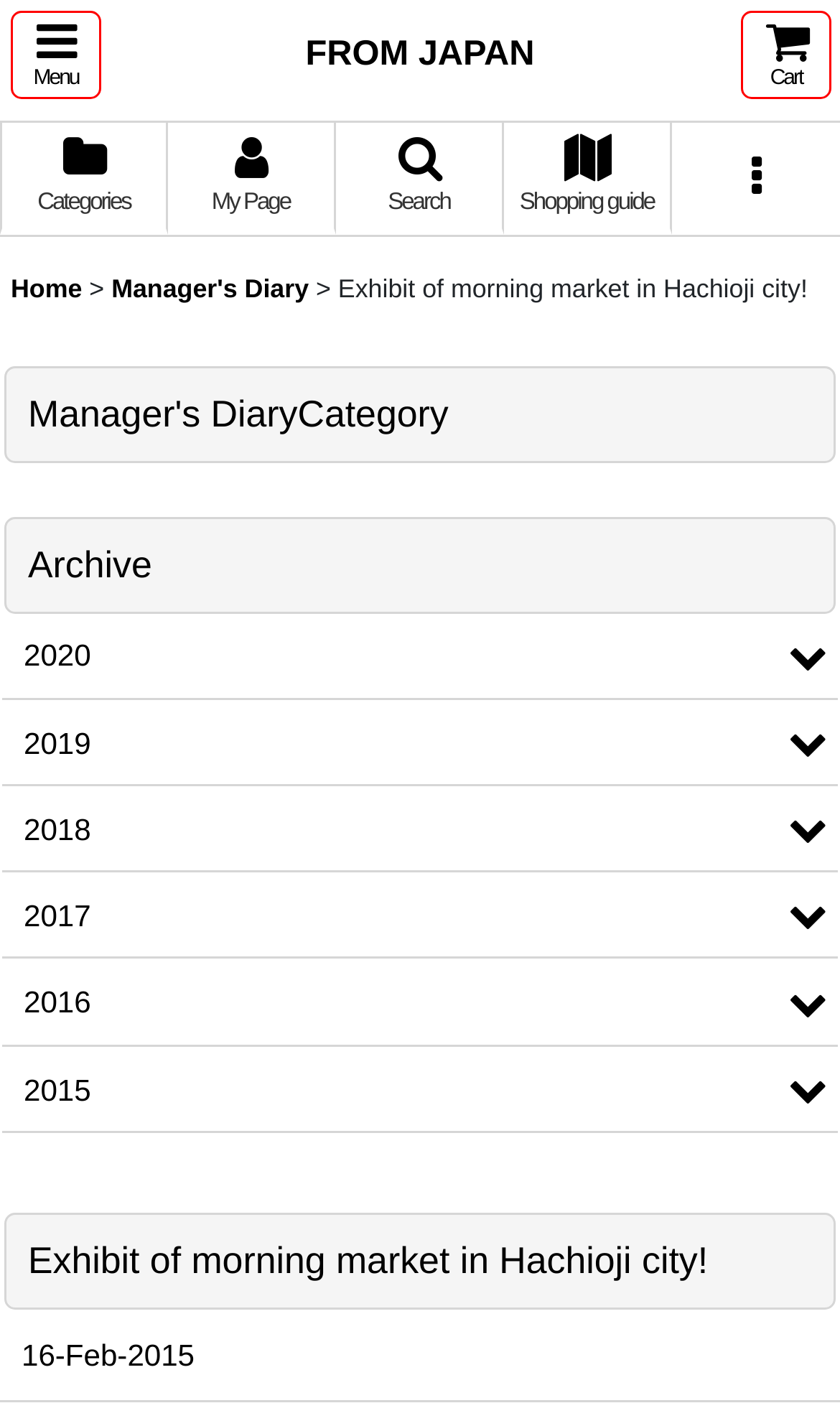Can you provide the bounding box coordinates for the element that should be clicked to implement the instruction: "View shopping guide"?

[0.6, 0.088, 0.8, 0.168]